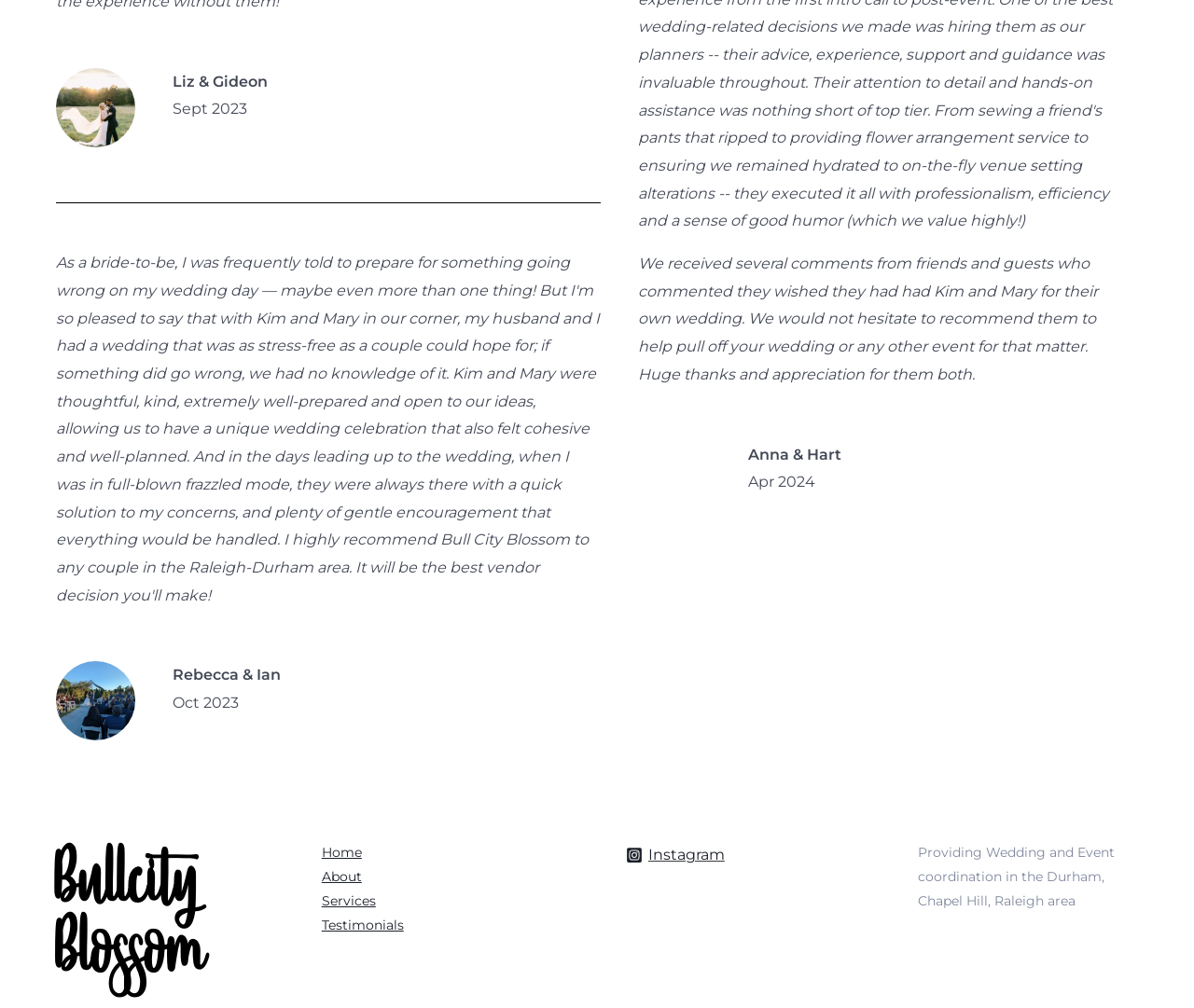What social media platform is linked on the webpage?
Based on the visual content, answer with a single word or a brief phrase.

Instagram